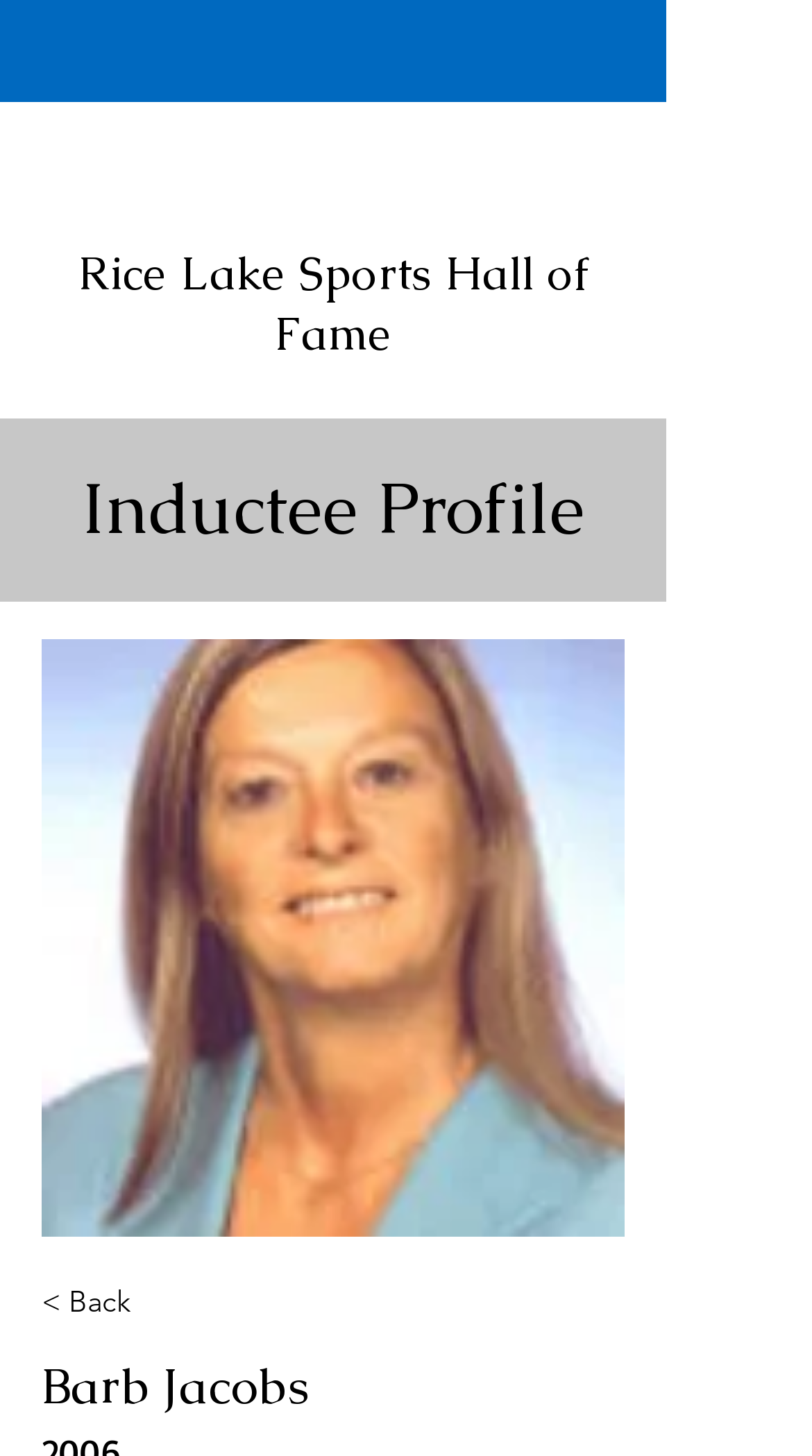Is there an image of the inductee?
Give a detailed response to the question by analyzing the screenshot.

There is an image element 'Barb Jacobs' located in the middle of the page, which is a sub-element of the generic element 'Barb_Jacobs.jpg', suggesting that it is an image of the inductee.